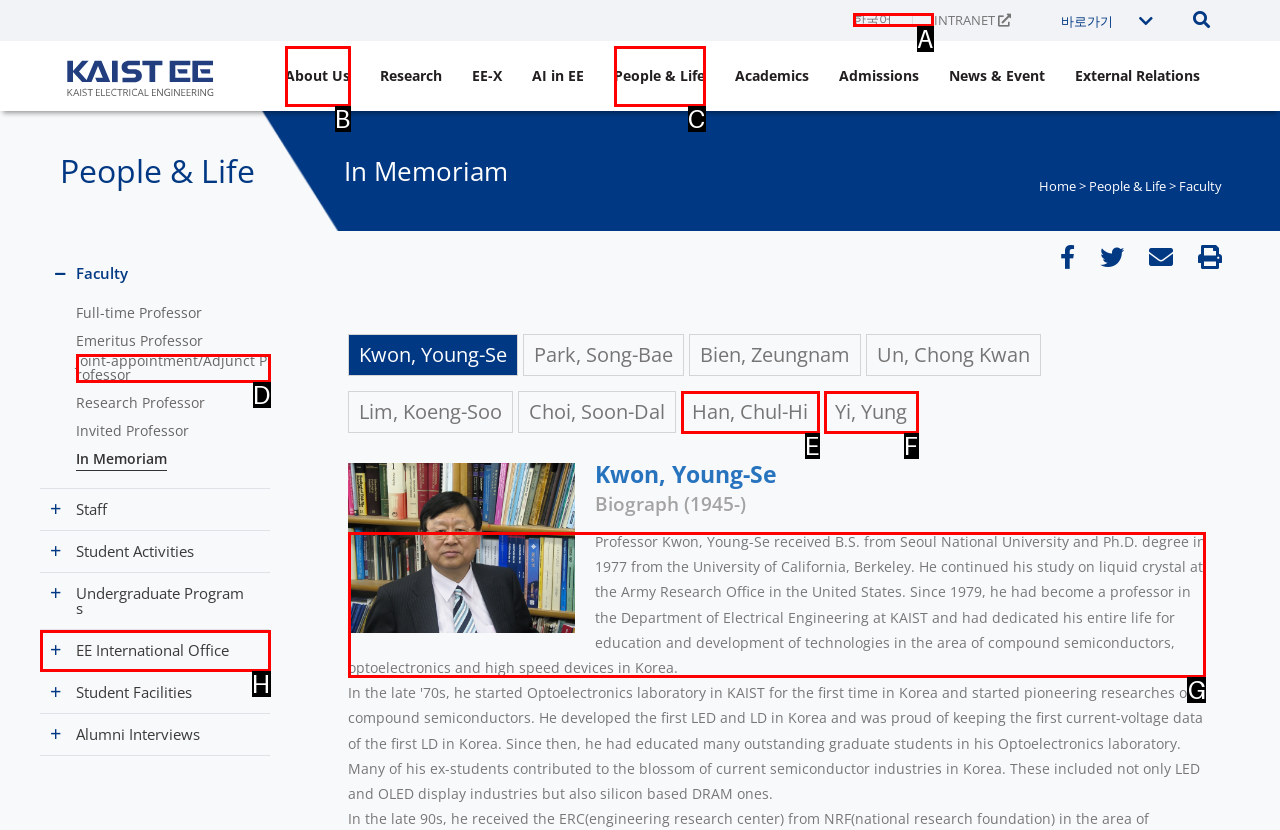Decide which HTML element to click to complete the task: View the biography of Kwon, Young-Se Provide the letter of the appropriate option.

G